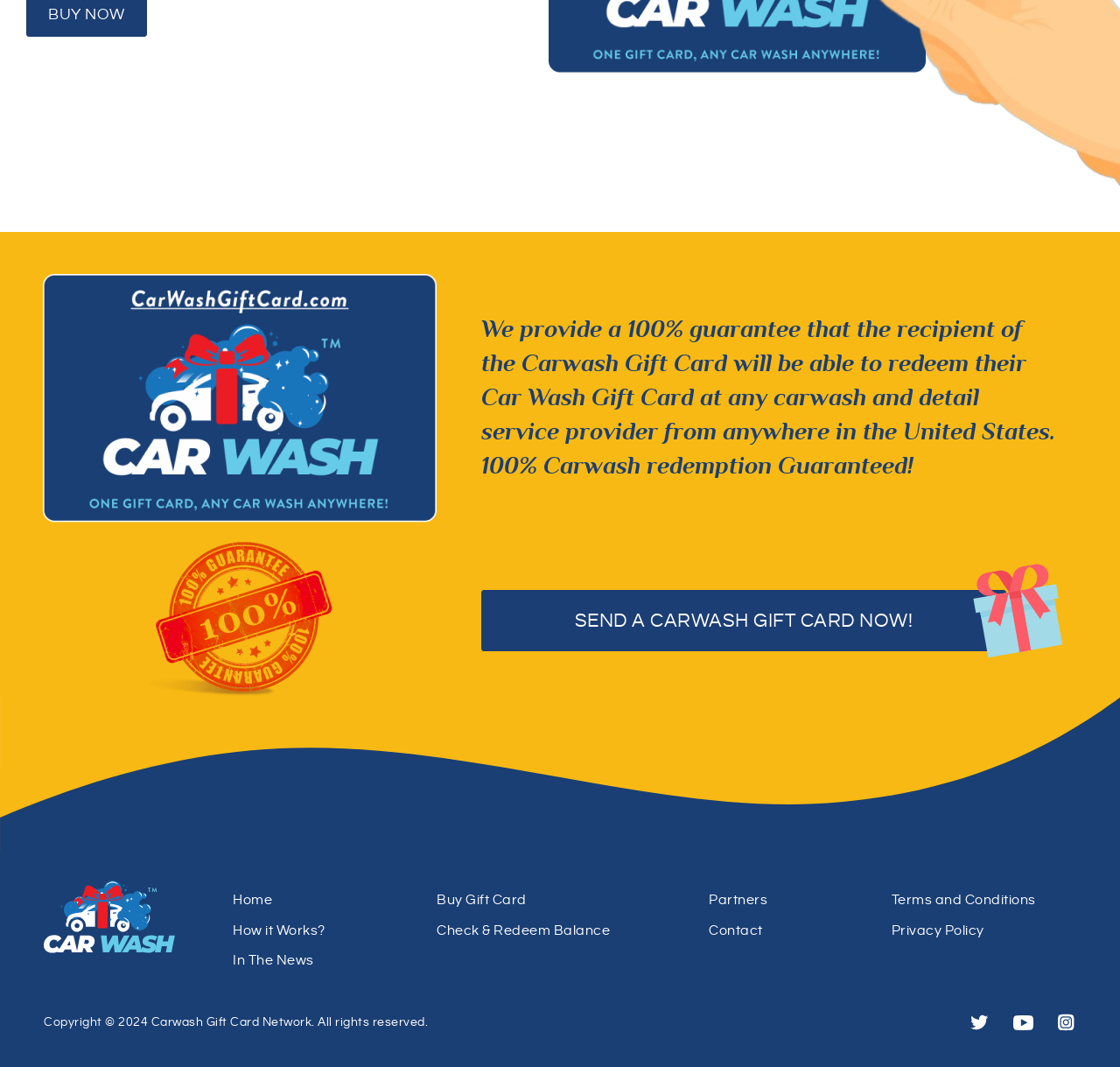What is the copyright information at the bottom of the page?
Please provide a single word or phrase based on the screenshot.

Copyright 2024 Carwash Gift Card Network